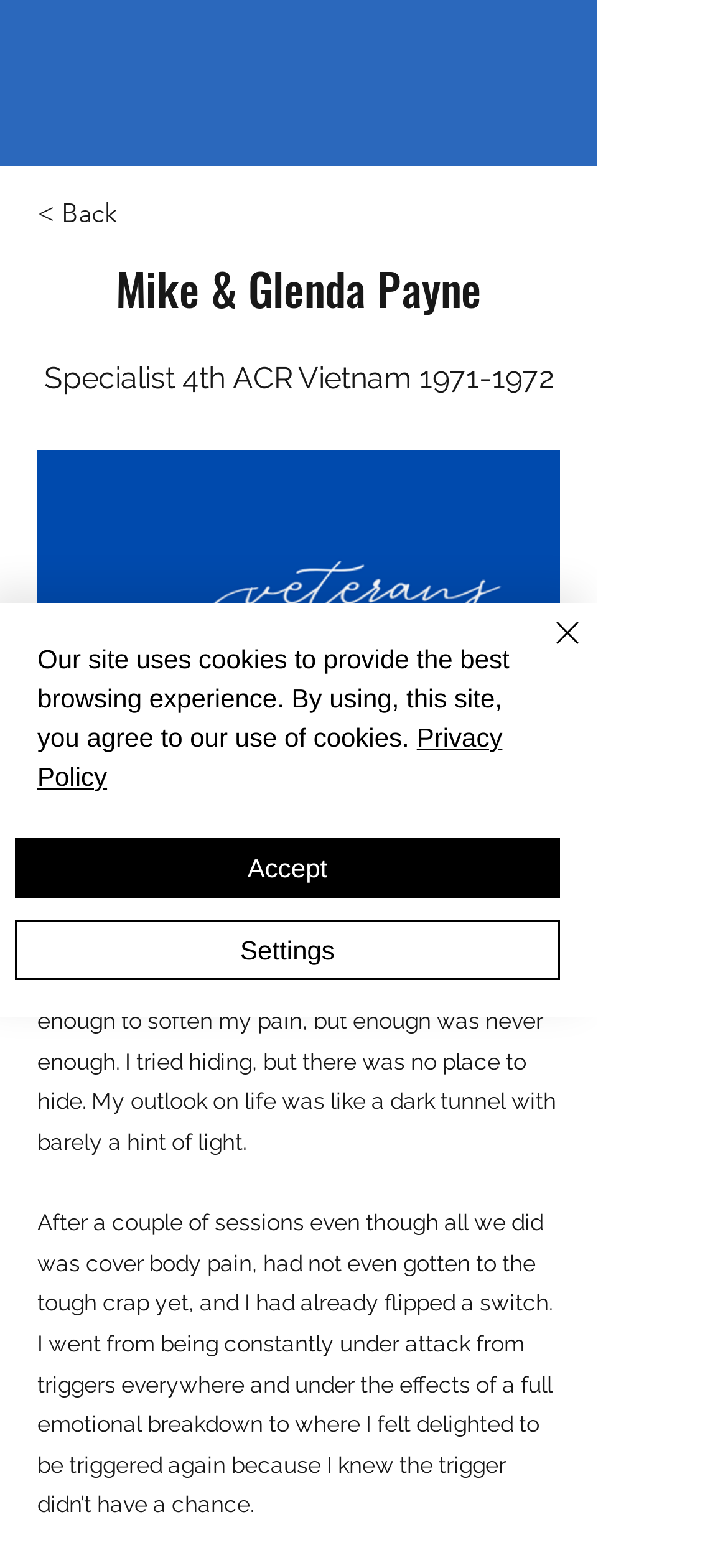What is the year Mike served in Vietnam?
Provide an in-depth answer to the question, covering all aspects.

The year Mike served in Vietnam can be found in the link element with the text '1971-1972' which is located below the heading element with the text 'Mike & Glenda Payne'.